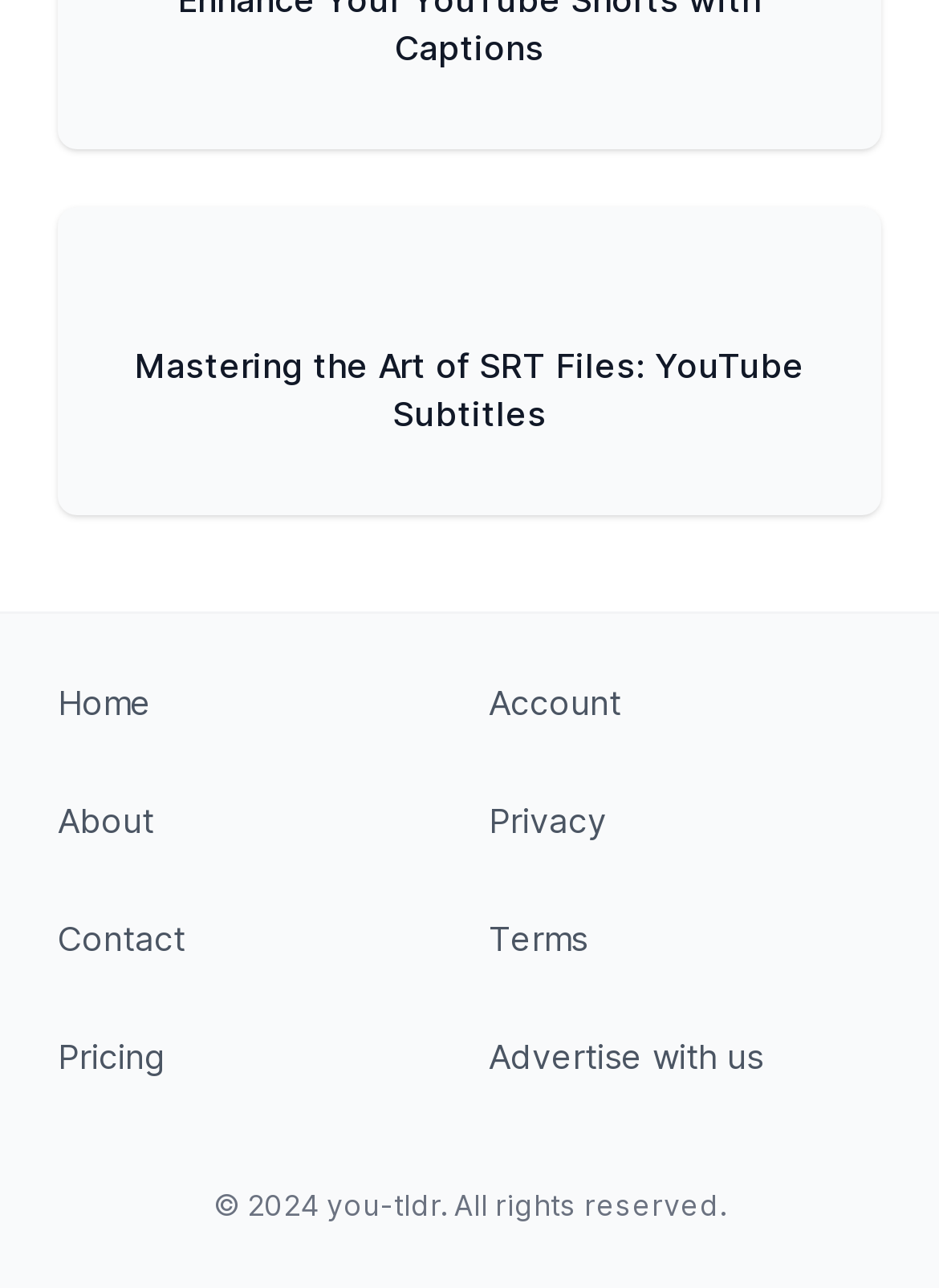Utilize the details in the image to give a detailed response to the question: What is the name of the article on this webpage?

I found the article title by looking at the link element with the text 'Mastering the Art of SRT Files: YouTube Subtitles' which is a child of the root element.